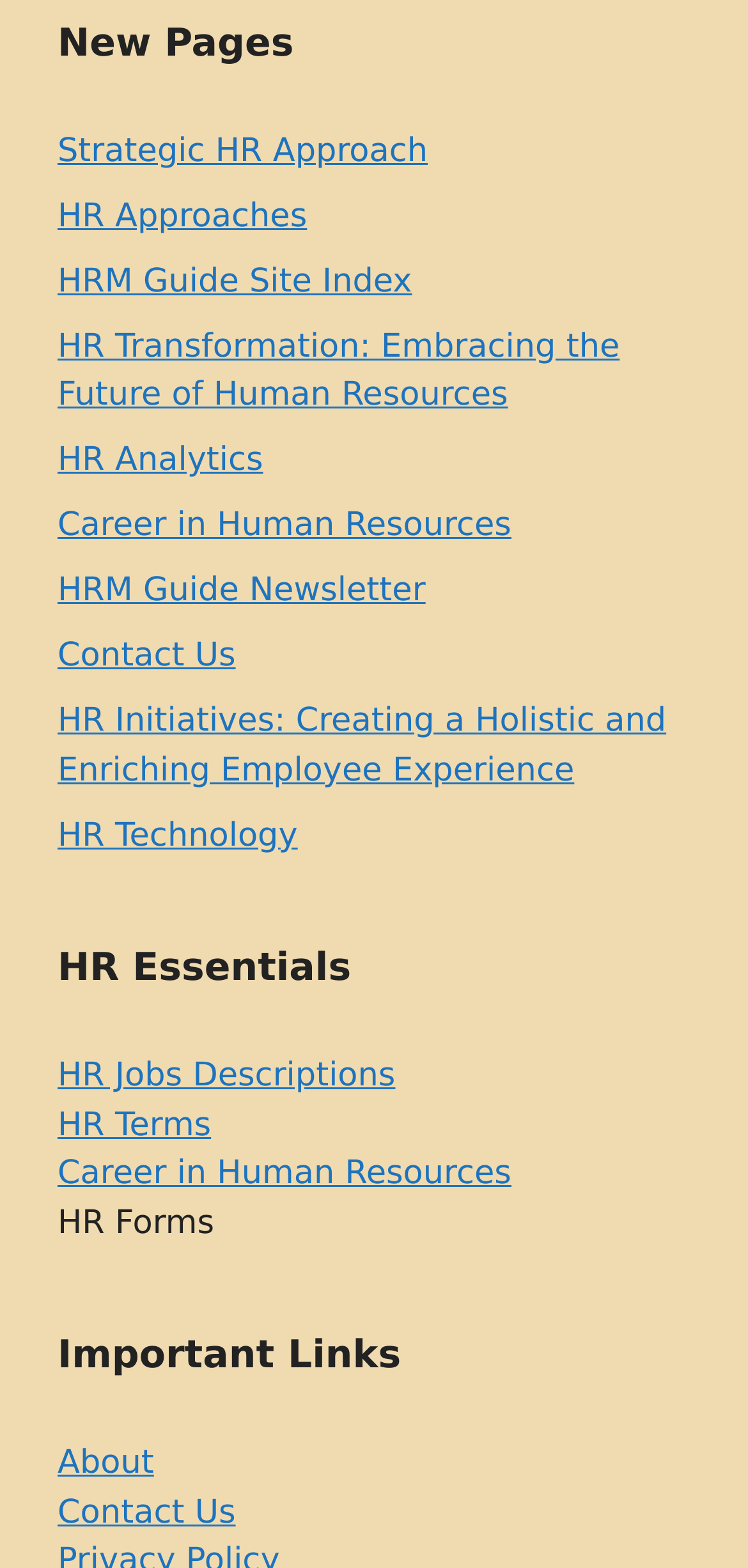What is the last link in the webpage?
Could you please answer the question thoroughly and with as much detail as possible?

I scrolled down to the bottom of the webpage and found the last link, which is 'Contact Us'.